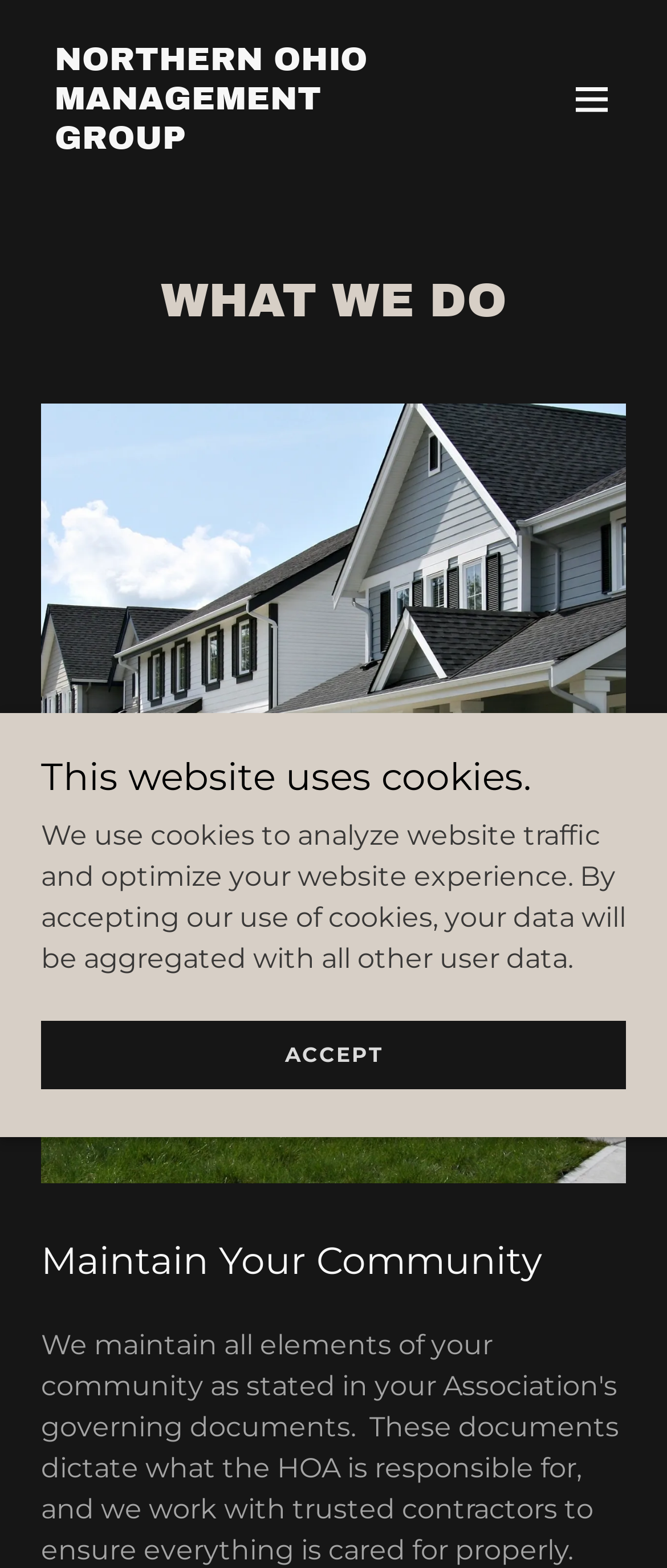Give a comprehensive overview of the webpage, including key elements.

The webpage is about Northern Ohio Management Group, a trusted Homeowner's Association Property Management company serving the greater Cleveland and Akron areas since 2002. 

At the top of the page, there is a main section that spans the entire width. Within this section, there is a link to the company's name, "NORTHERN OHIO MANAGEMENT GROUP", which is also a heading, positioned near the top left corner. To the right of the company name, there is a hamburger site navigation icon, represented by a button with an image. 

Below the main section, there is a large heading that reads "WHAT WE DO", taking up most of the width. Underneath this heading, there is a large image that occupies most of the page's width. 

Further down, there is a heading that says "Maintain Your Community", positioned near the bottom left corner. Above this heading, there is a notification that "This website uses cookies." accompanied by a paragraph of text explaining the use of cookies. There is an "ACCEPT" link below the text. 

To the right of the "ACCEPT" link, there is a small image. Overall, the page has a total of four images, including the hamburger icon and the company logo.